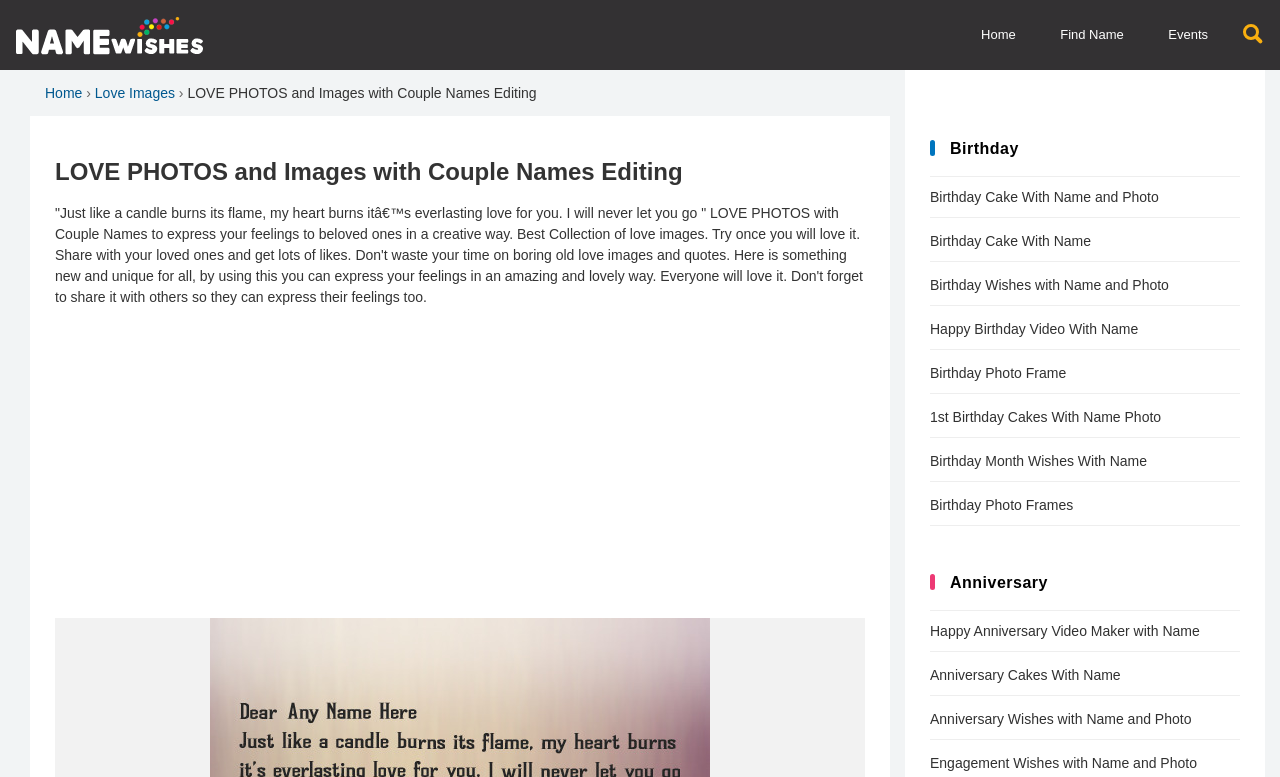Determine which piece of text is the heading of the webpage and provide it.

LOVE PHOTOS and Images with Couple Names Editing